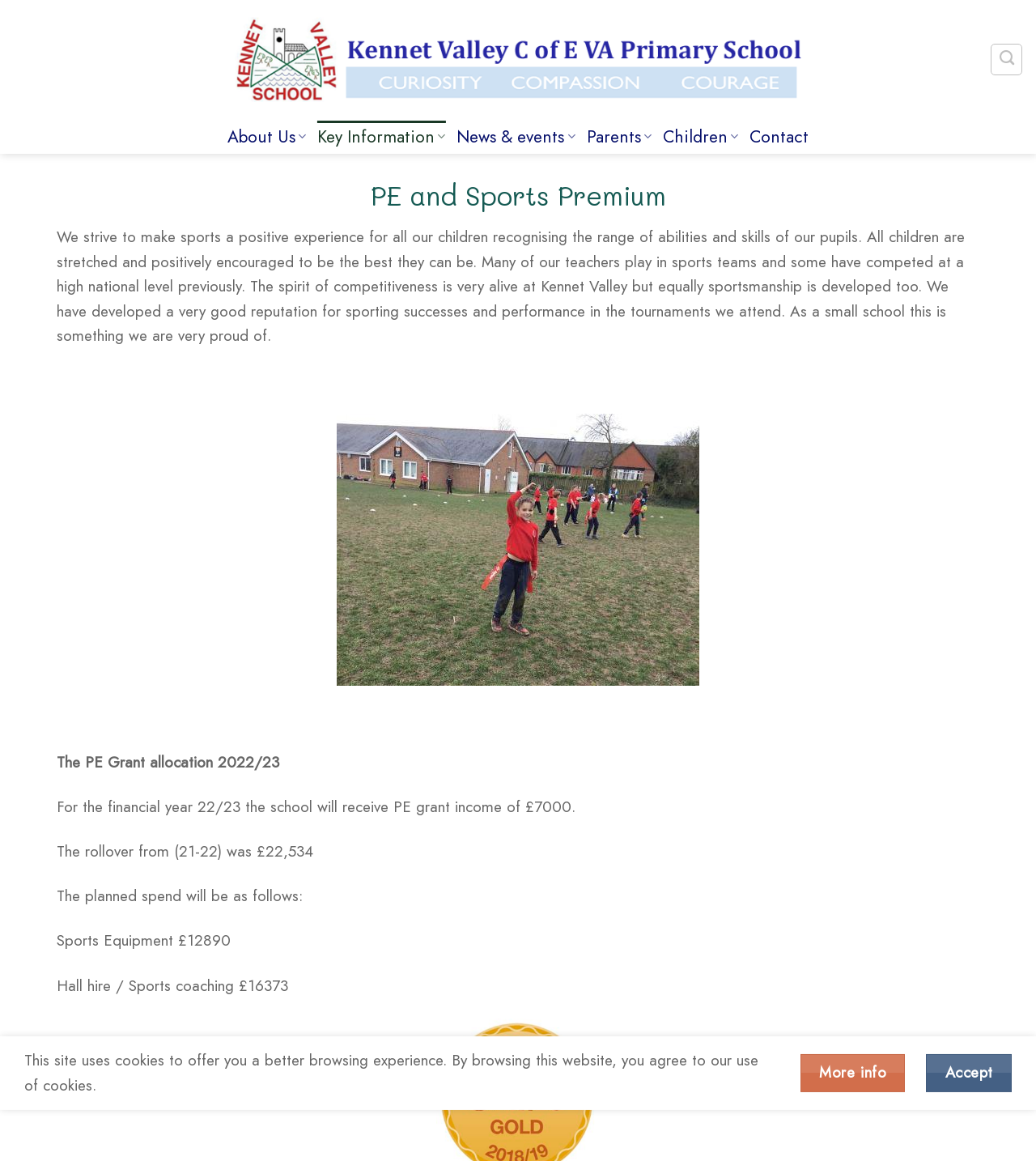What is the planned spend for sports equipment?
Please provide an in-depth and detailed response to the question.

The planned spend for sports equipment can be found in the text 'Sports Equipment £12890' which provides the exact amount.